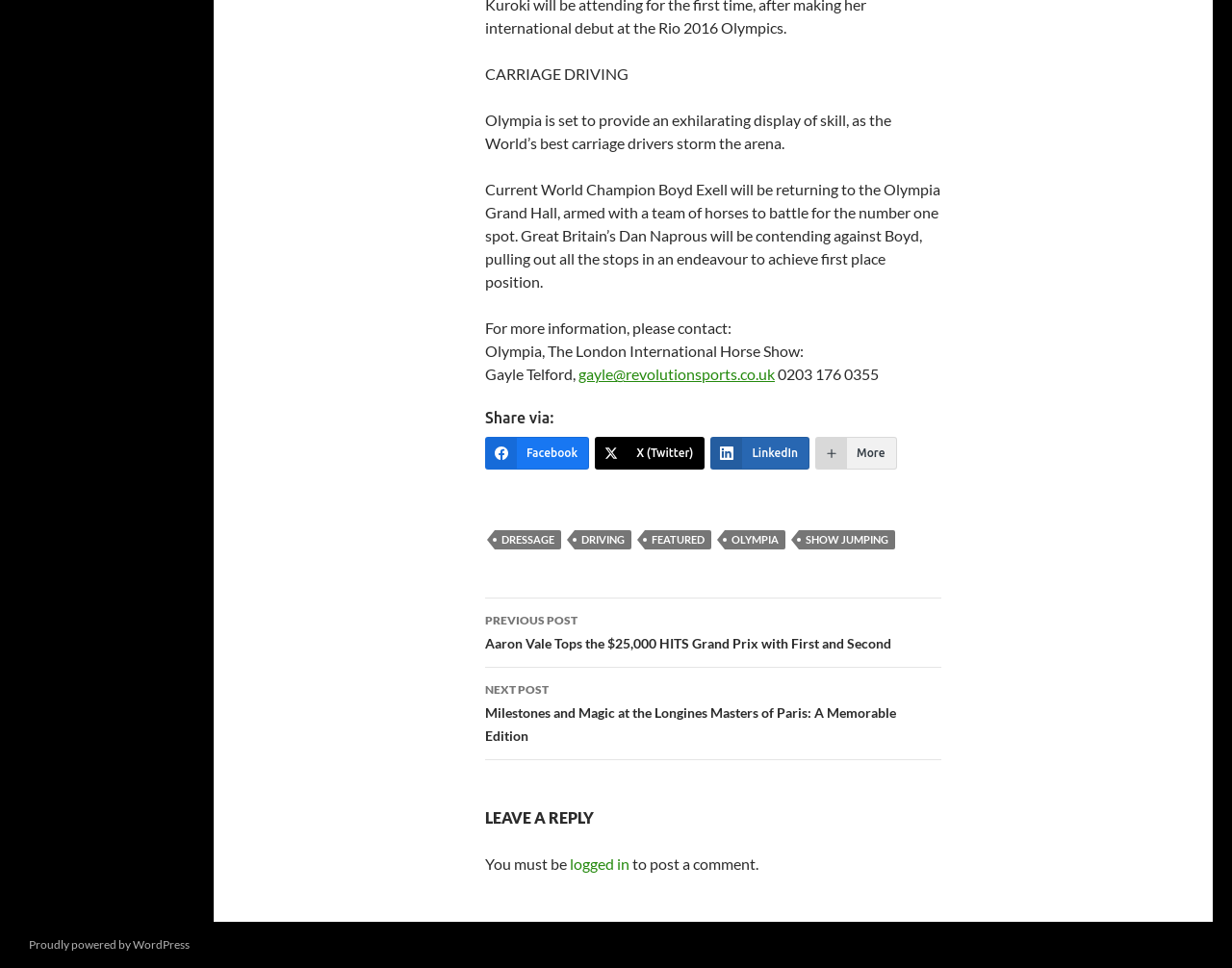How can one contact Olympia for more information?
Please ensure your answer is as detailed and informative as possible.

The article provides contact information for Olympia, which is Gayle Telford, and her email address and phone number are also provided.